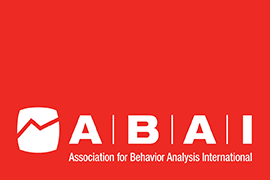Please reply to the following question with a single word or a short phrase:
What is the font style of the full name of the organization?

clean, modern